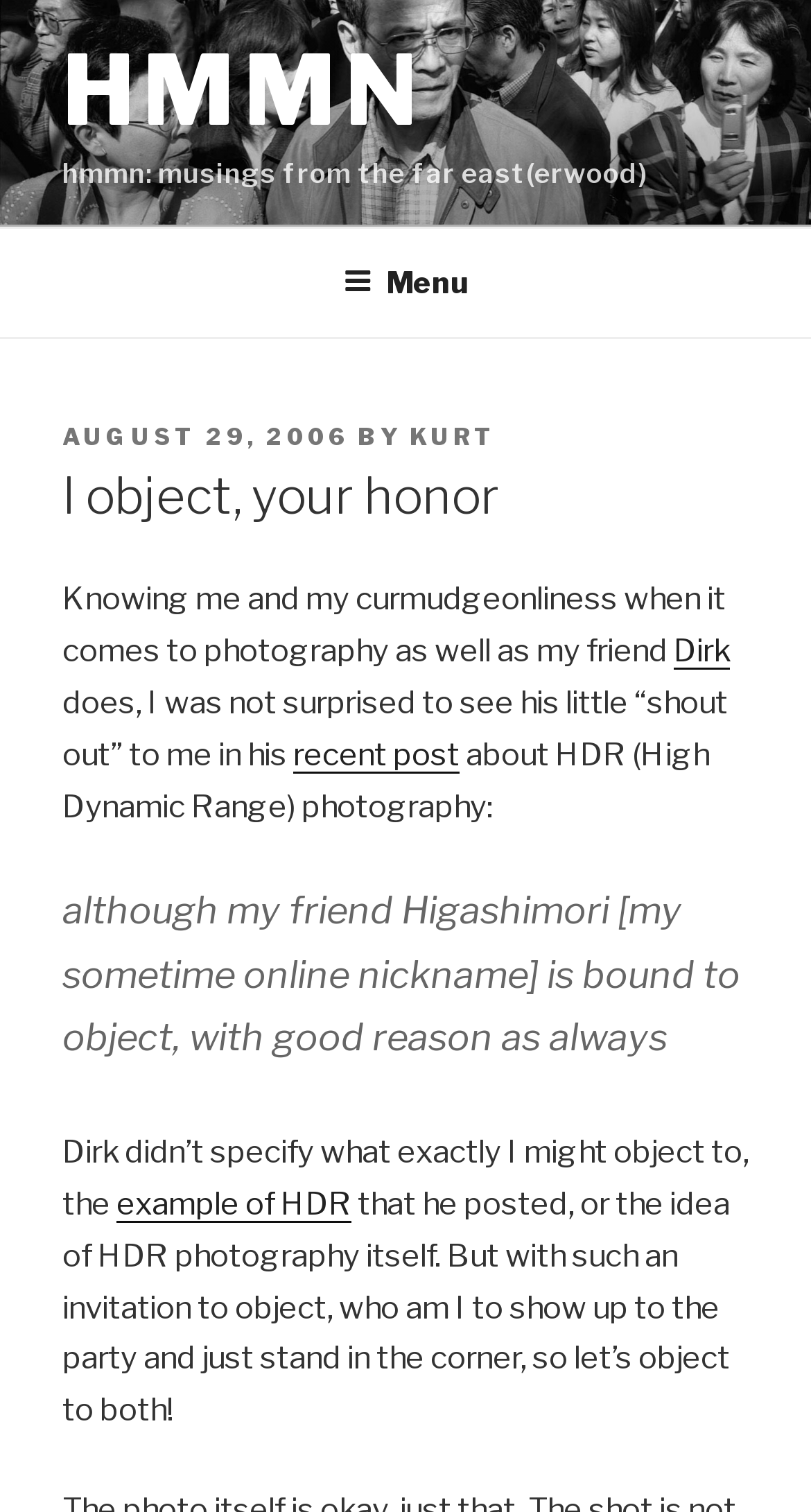What is the format of the quoted text?
Please look at the screenshot and answer in one word or a short phrase.

Blockquote